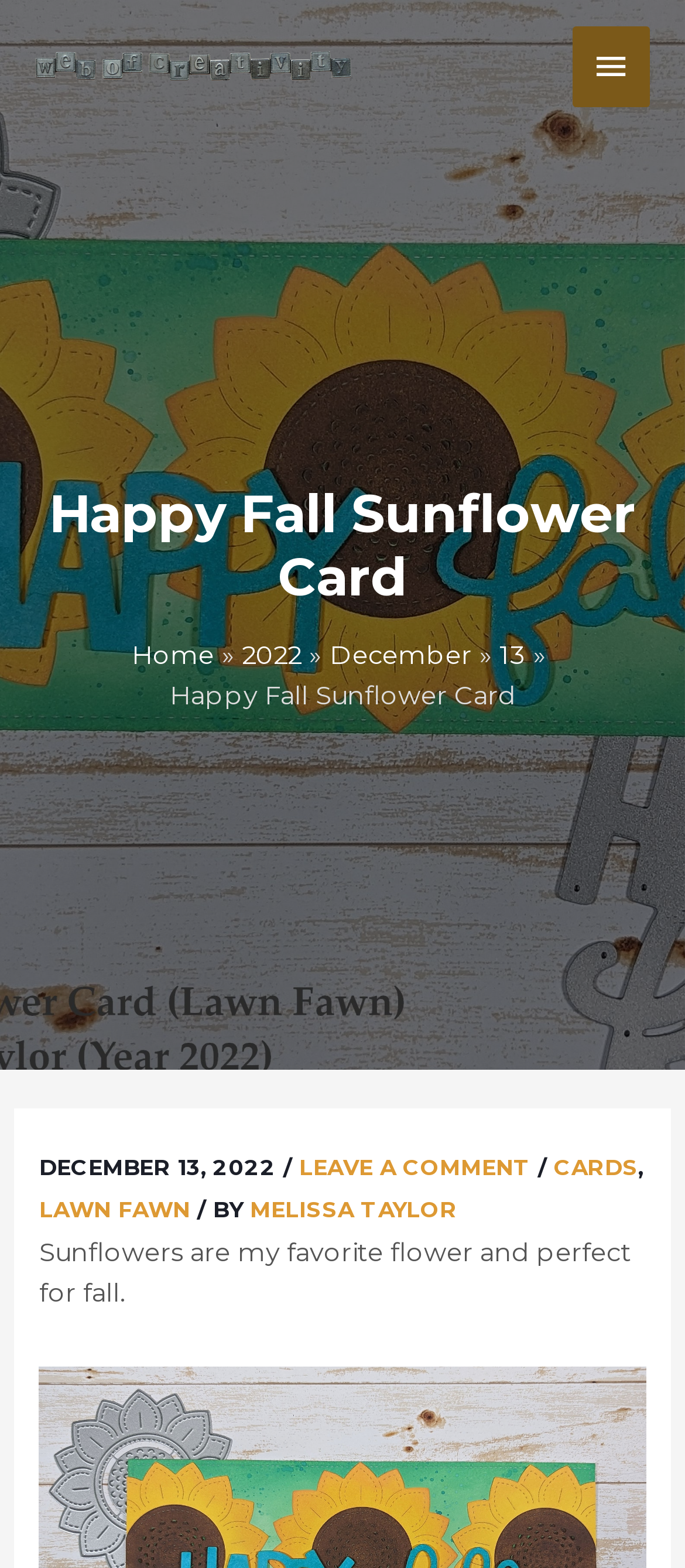Please answer the following question using a single word or phrase: 
What is the name of the card?

Happy Fall Sunflower Card